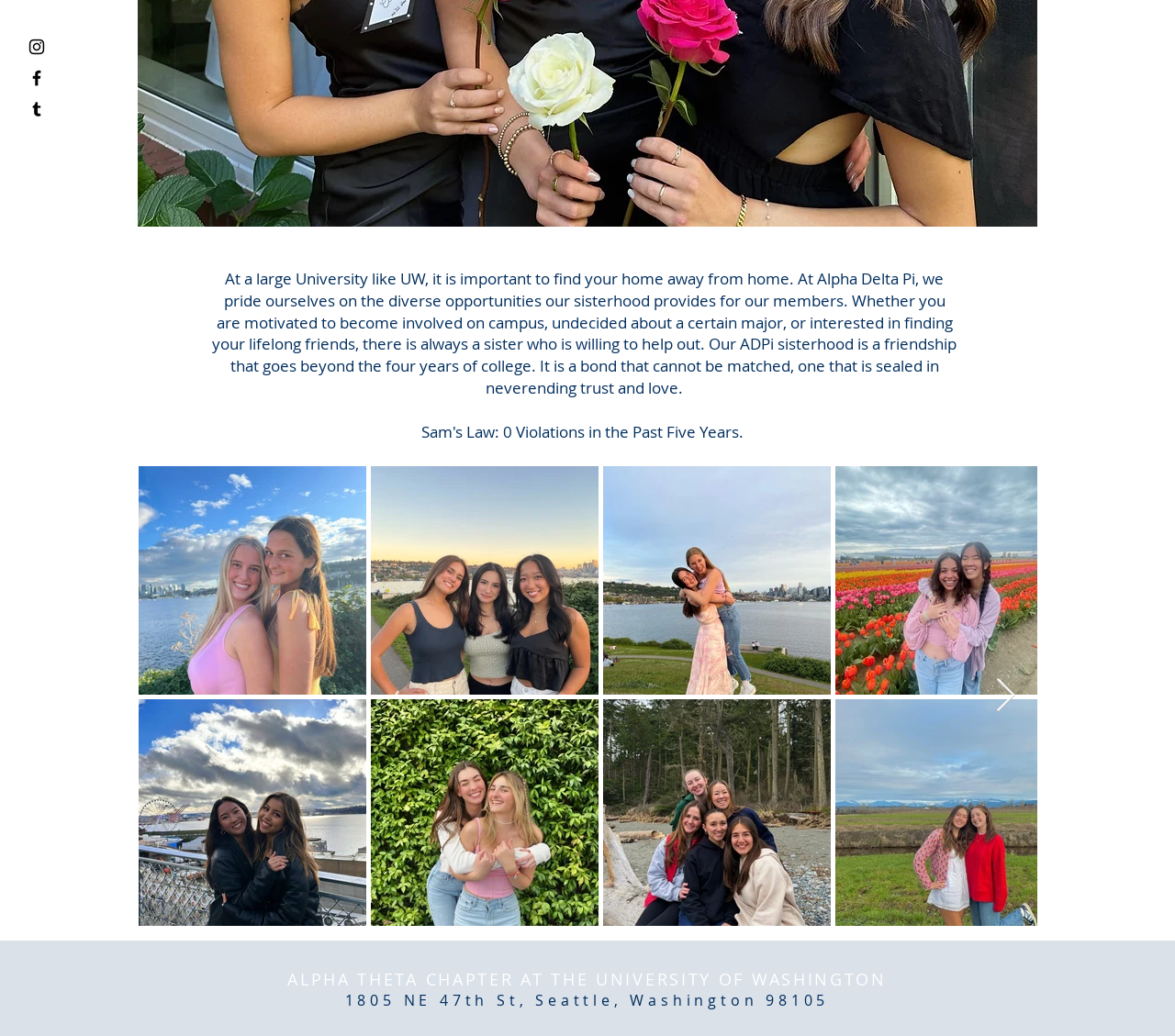Given the element description: "aria-label="Tumblr"", predict the bounding box coordinates of the UI element it refers to, using four float numbers between 0 and 1, i.e., [left, top, right, bottom].

[0.023, 0.096, 0.04, 0.115]